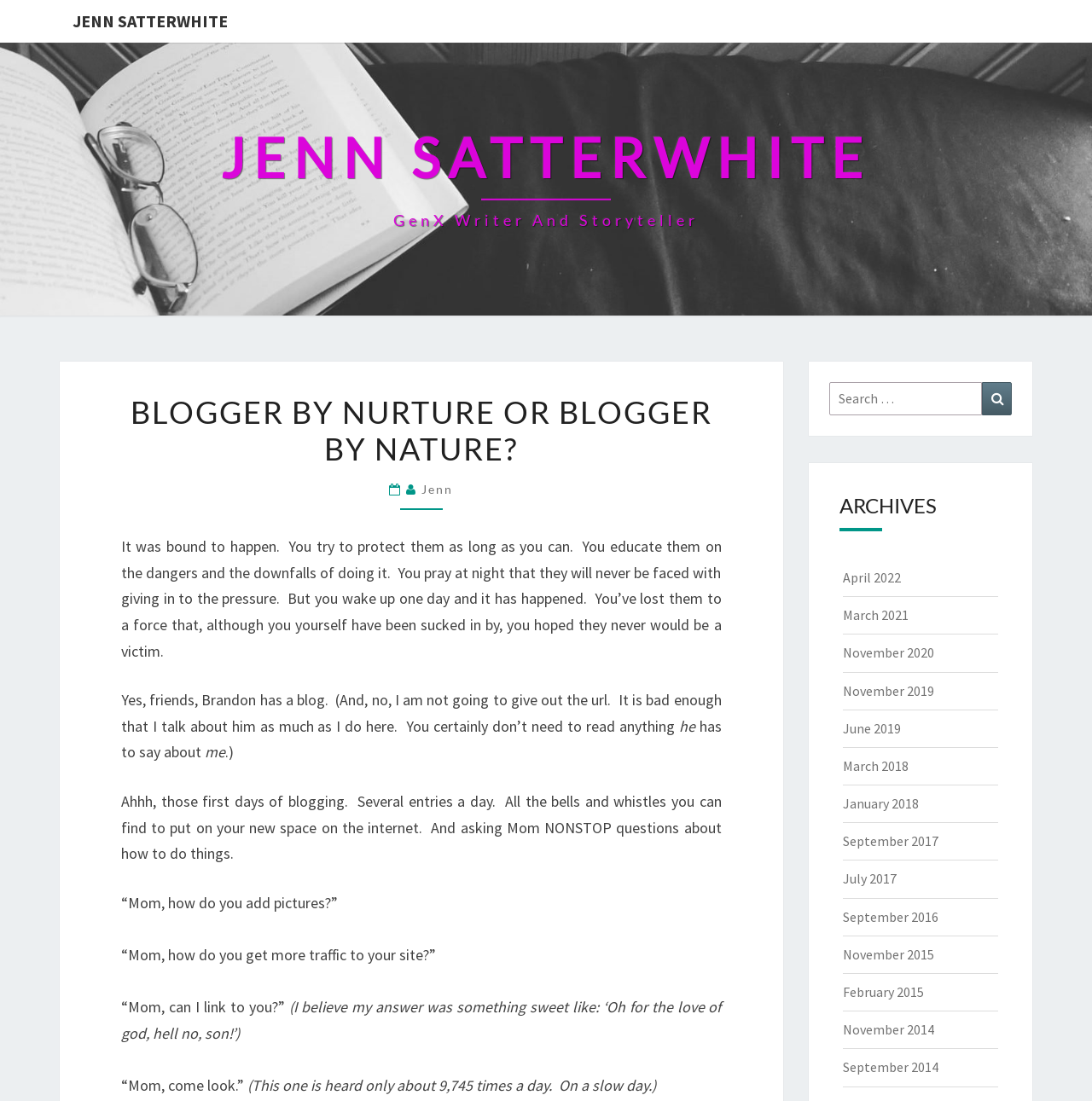What are the archives for?
Please craft a detailed and exhaustive response to the question.

The 'ARCHIVES' section on the webpage lists various months and years, and each item is a link, suggesting that the archives are for accessing past blog posts organized by date.